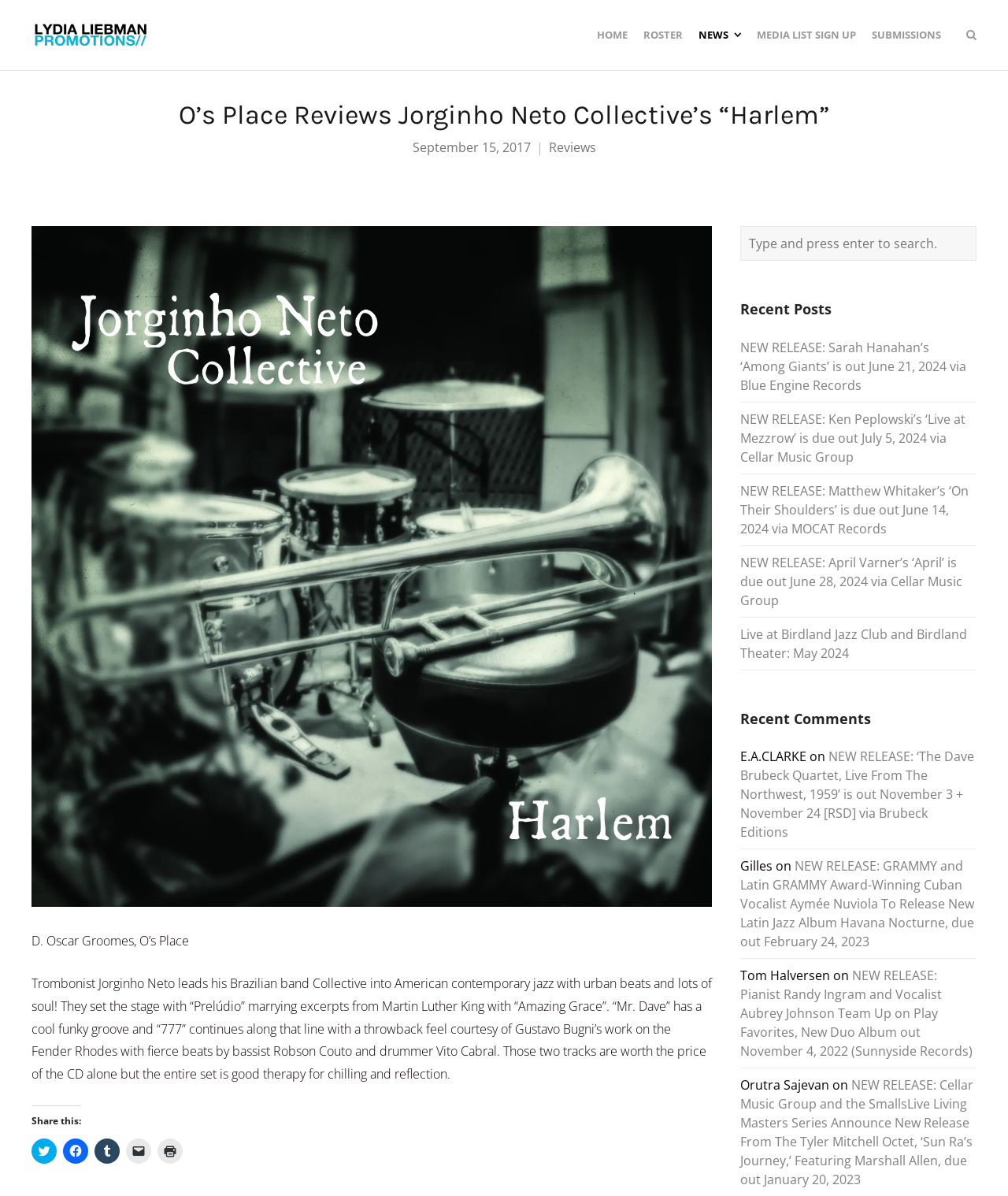Specify the bounding box coordinates for the region that must be clicked to perform the given instruction: "Search for something".

[0.031, 0.018, 0.781, 0.039]